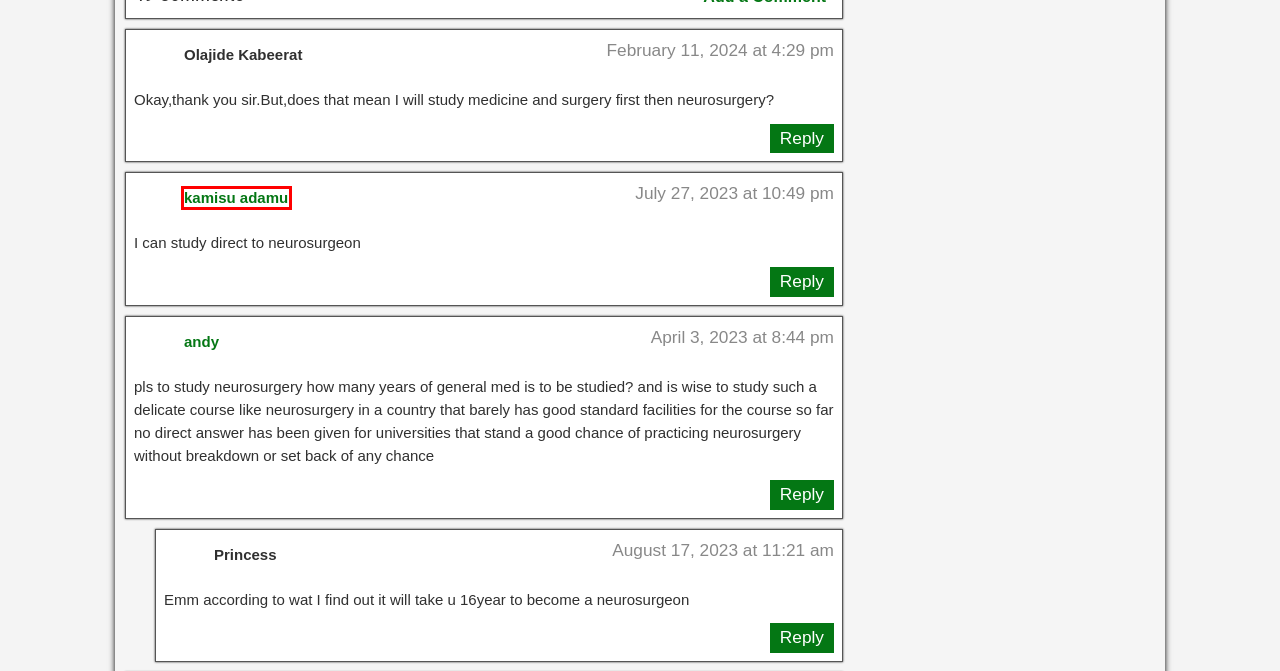Observe the provided screenshot of a webpage with a red bounding box around a specific UI element. Choose the webpage description that best fits the new webpage after you click on the highlighted element. These are your options:
A. How Students Can Avoid Plagiarism in Academic Writing
B. Securex West Africa a Major Success for Mantra
C. Top 10 Best Accredited Medical Schools in Nigeria
D. Nervous system | Definition, Function, Structure, & Facts | Britannica
E. How To Become A Neurosurgeon in Nigeria - FirstClassNigeria
F. Culture Archives - FirstClassNigeria
G. Companies that Accept Corpers in Abuja 2024
H. Naples Neurosurgery: A Division of Neuroscience And Spine Associates

H